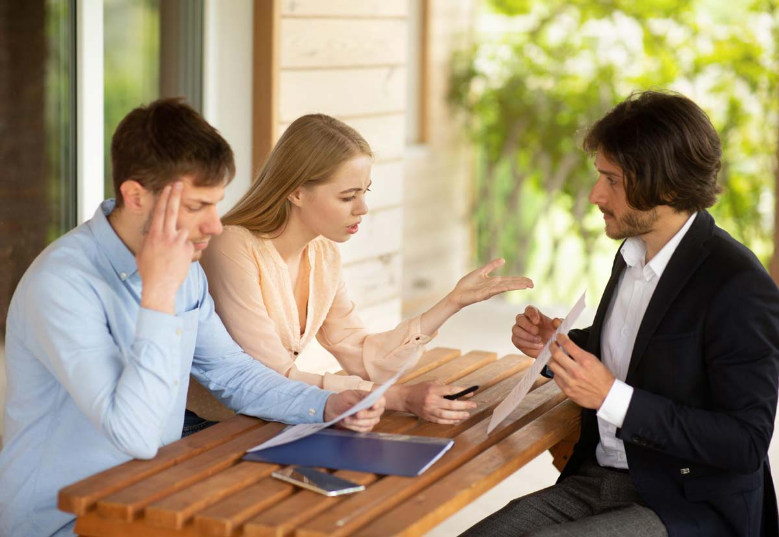What is the likely topic of discussion between the individuals?
Look at the image and provide a detailed response to the question.

The caption suggests that the individuals are engaged in a discussion regarding a landlord-tenant dispute, as the man in the dark suit is holding documents, possibly representing the landlord's perspective.